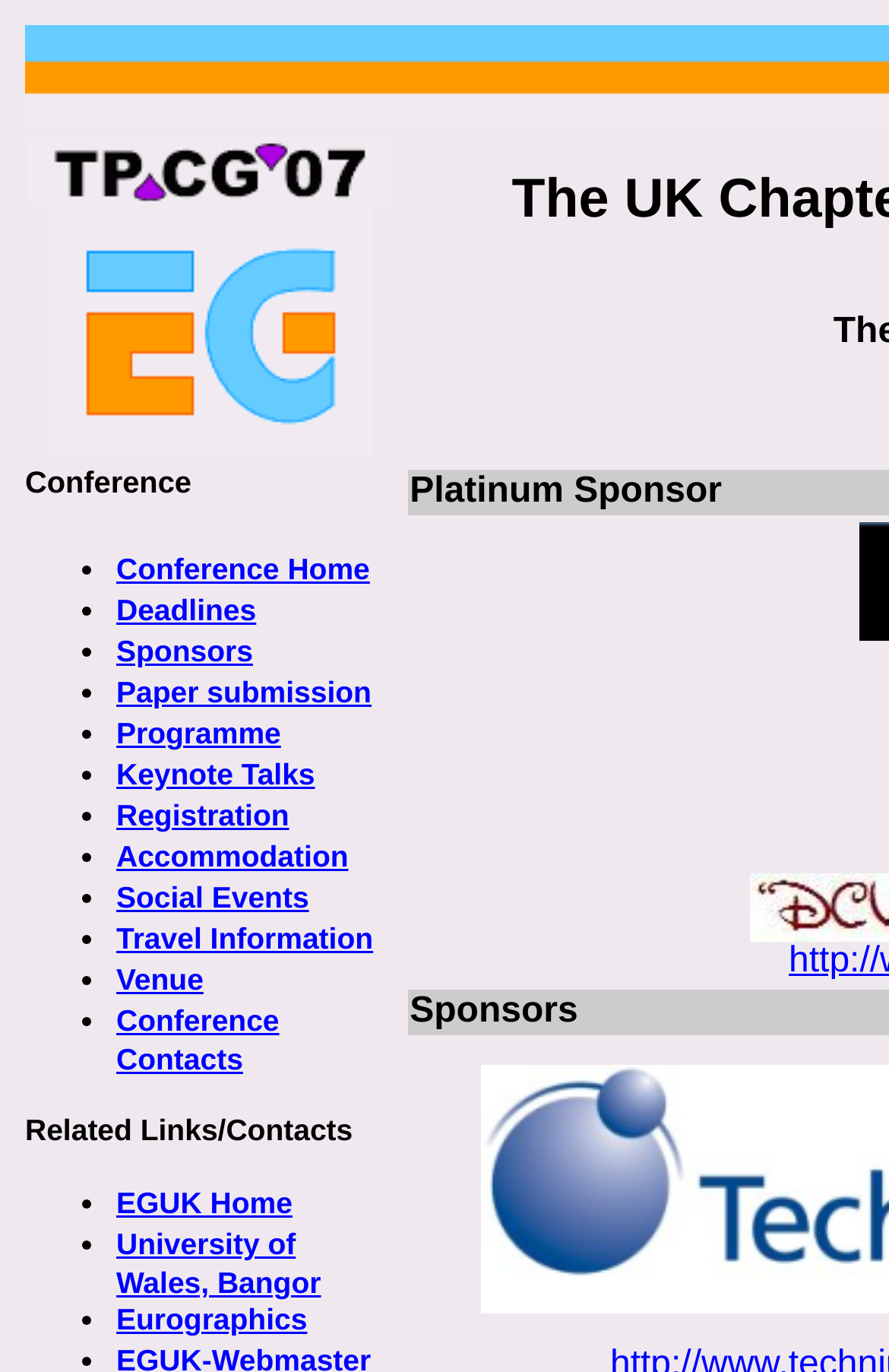Please give a one-word or short phrase response to the following question: 
What is the logo on the top left?

TPCG Conference logo